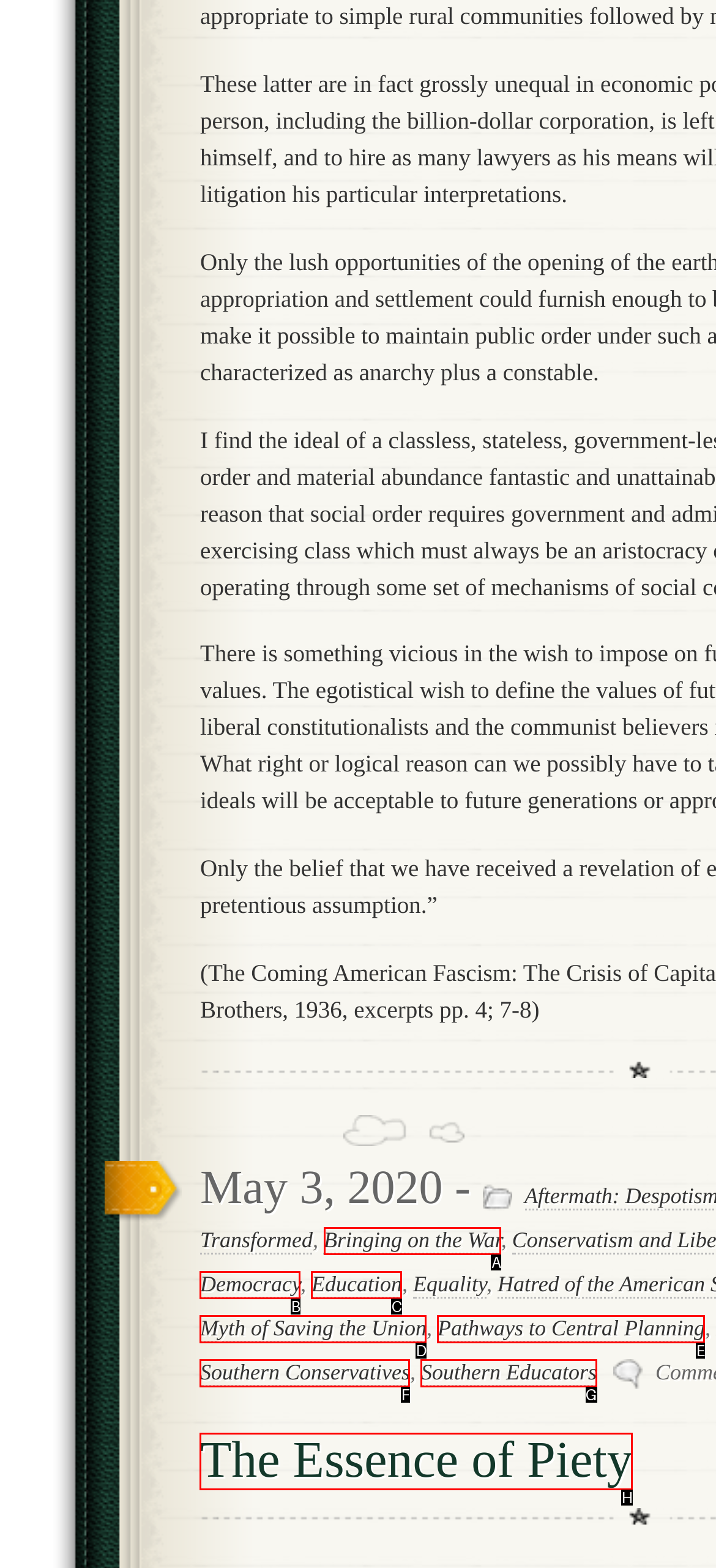Using the provided description: Pathways to Central Planning, select the HTML element that corresponds to it. Indicate your choice with the option's letter.

E